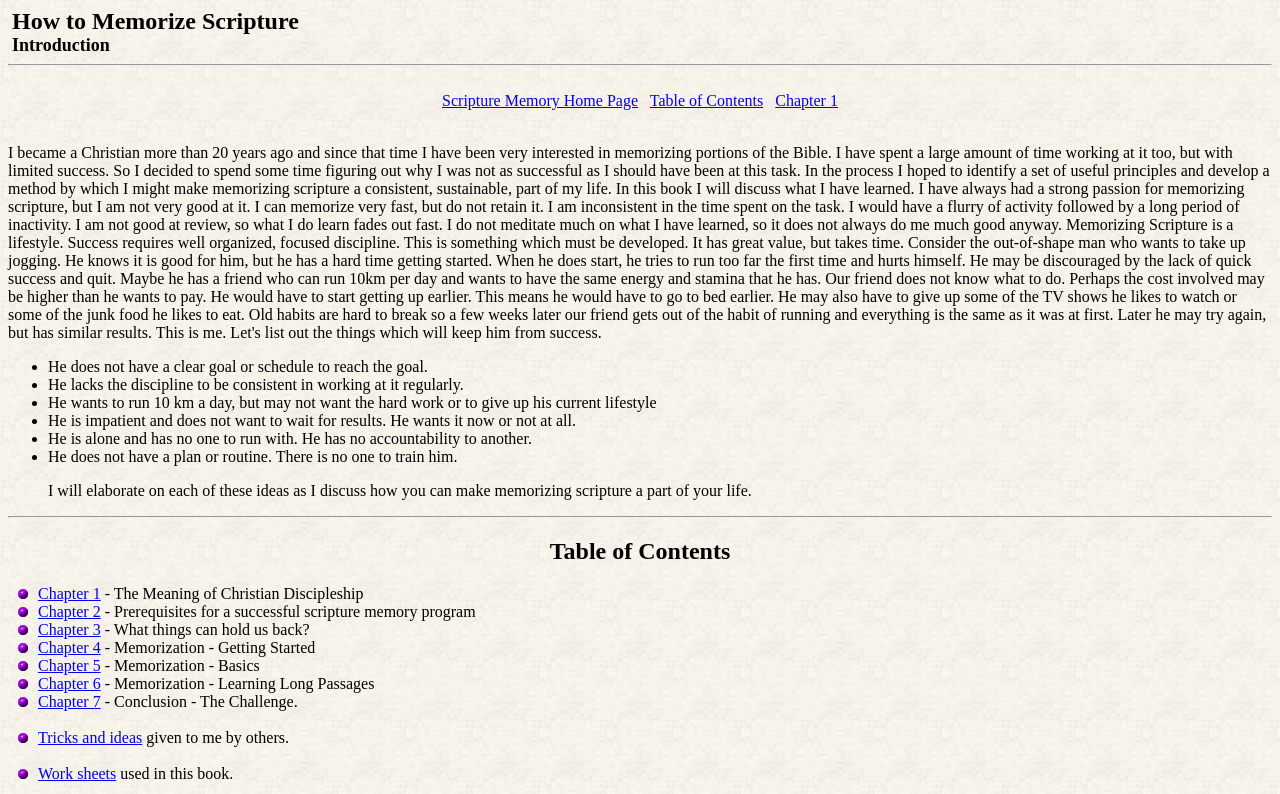Give a detailed explanation of the elements present on the webpage.

The webpage is about "How to Memorize Scripture" and appears to be an introduction or a table of contents page. At the top, there is a title "How to Memorize Scripture Introduction" followed by a horizontal separator. Below the separator, there are three links: "Scripture Memory Home Page", "Table of Contents", and "Chapter 1". 

To the right of these links, there is a list of five bullet points, each describing a reason why someone may struggle to memorize scripture, such as lacking a clear goal or schedule, being inconsistent, or being impatient. 

Below this list, there is a paragraph of text that explains that each of these ideas will be elaborated on in the discussion of how to make memorizing scripture a part of one's life. 

Further down the page, there is another horizontal separator, followed by a heading "Table of Contents". Below this heading, there are seven sections, each with a small image, a link to a chapter (Chapter 1 to Chapter 7), and a brief description of the chapter. The chapters appear to cover topics such as the meaning of Christian discipleship, prerequisites for a successful scripture memory program, and memorization techniques. 

Finally, there are two more sections, each with a small image, a link, and a brief description. The first section is about "Tricks and ideas" given by others, and the second section is about "Work sheets" used in the book.